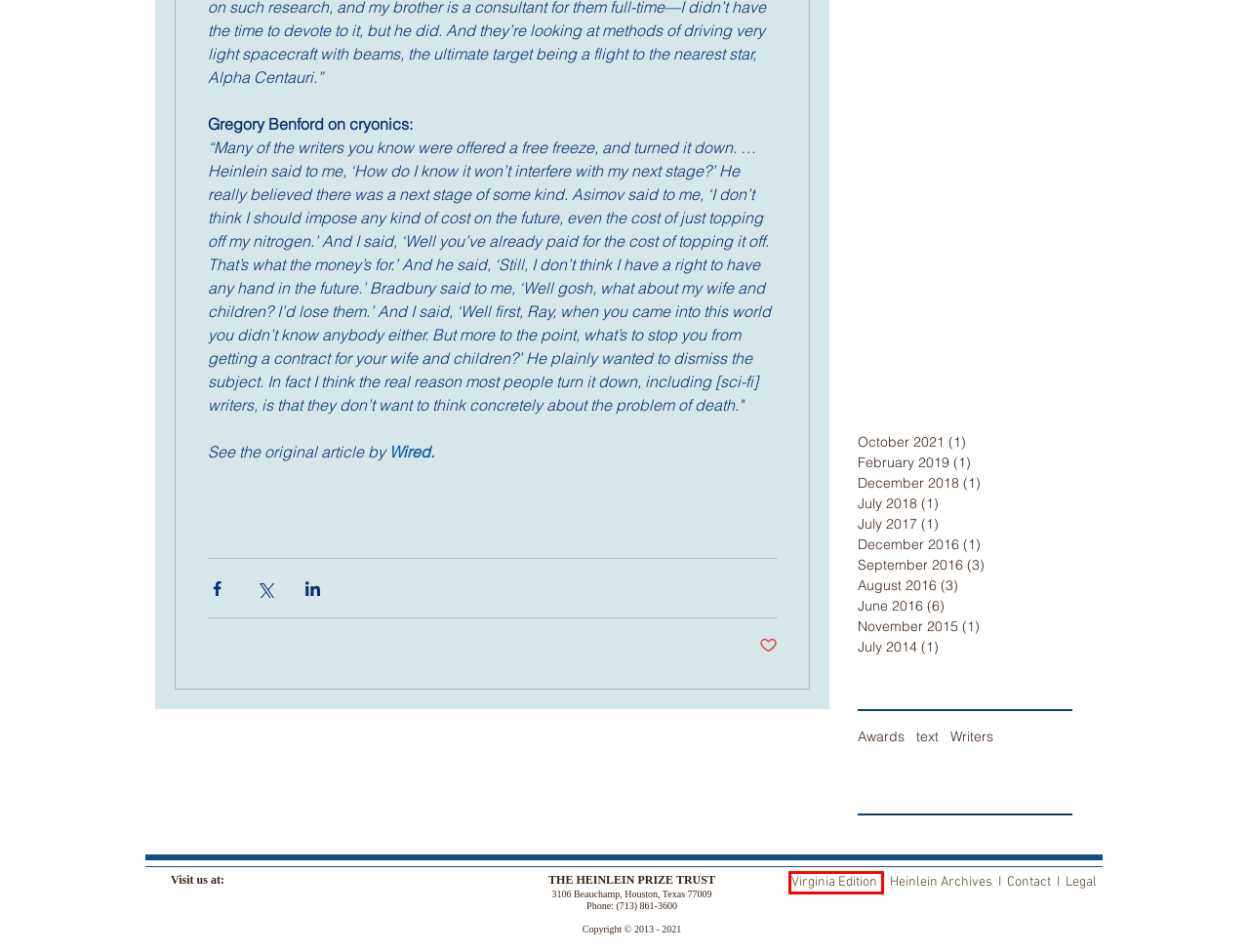Given a webpage screenshot with a UI element marked by a red bounding box, choose the description that best corresponds to the new webpage that will appear after clicking the element. The candidates are:
A. July - 2014
B. December - 2018
C. December - 2016
D. 1941 Retro-Hugo Awards
E. HPT offers our Sincerest Condolences to the Family of  Rona Ramon, Widow of Israel’s First Astronaut
F. text | heinleinprizetrust
G. Bezos to donate Heinlein Prize winnings to student group
H. November - 2015

F